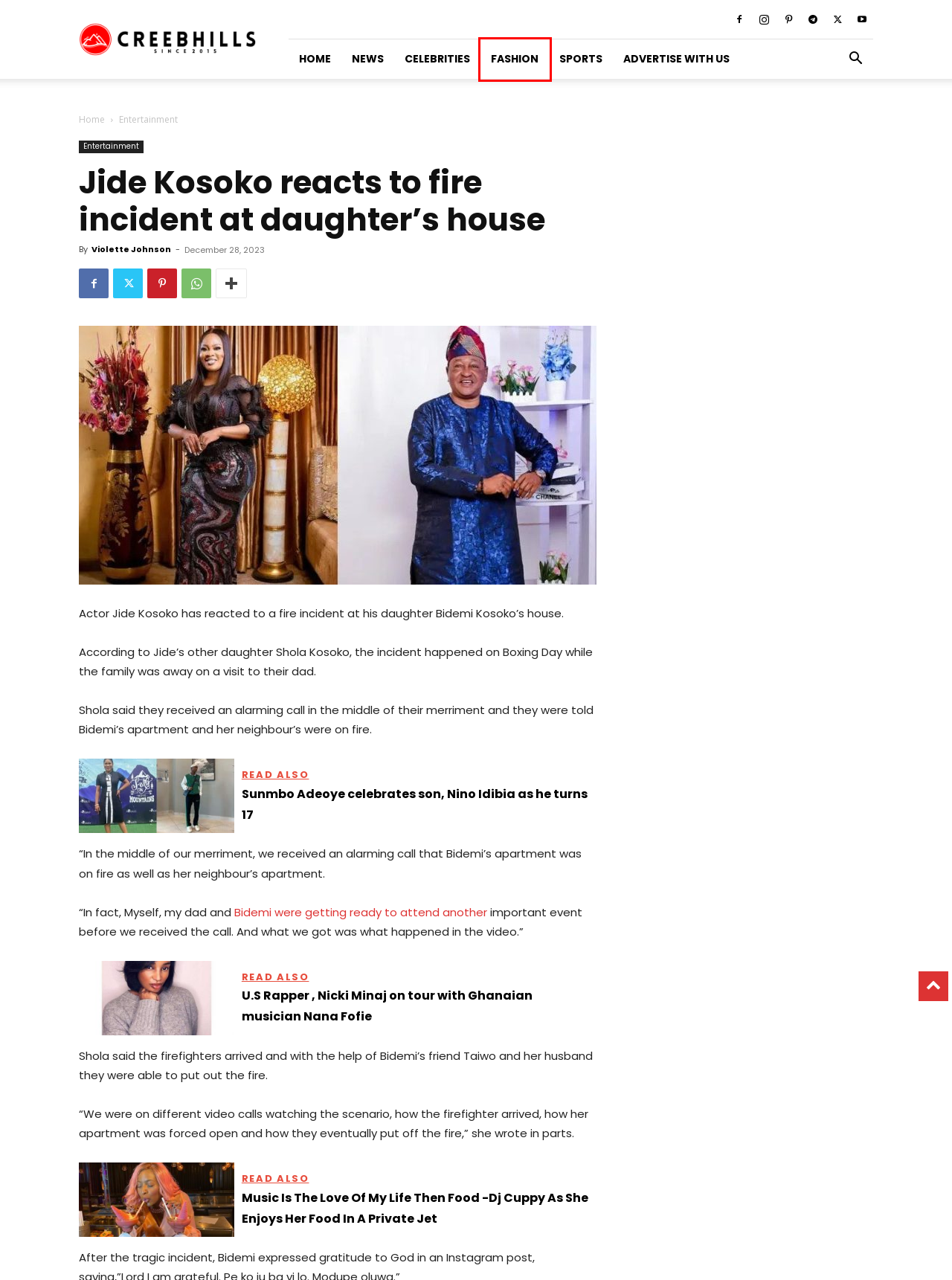Examine the screenshot of a webpage with a red rectangle bounding box. Select the most accurate webpage description that matches the new webpage after clicking the element within the bounding box. Here are the candidates:
A. CreebHills | Advertise With Us
B. Violette Johnson | CreebHills
C. U.S Rapper , Nicki Minaj on tour with Ghanaian musician Nana Fofie
D. Fashion and Style | CreebHills
E. Music Is The Love Of My Life Then Food -Dj Cuppy As She Enjoys Her Food In A Private Jet
F. Sunmbo Adeoye celebrates son, Nino Idibia as he turns 17
G. CreebHills | Nigerian Celebrity News, Fashion, Music, and Sports
H. Zinoleesky welcomes new Born baby girl

D